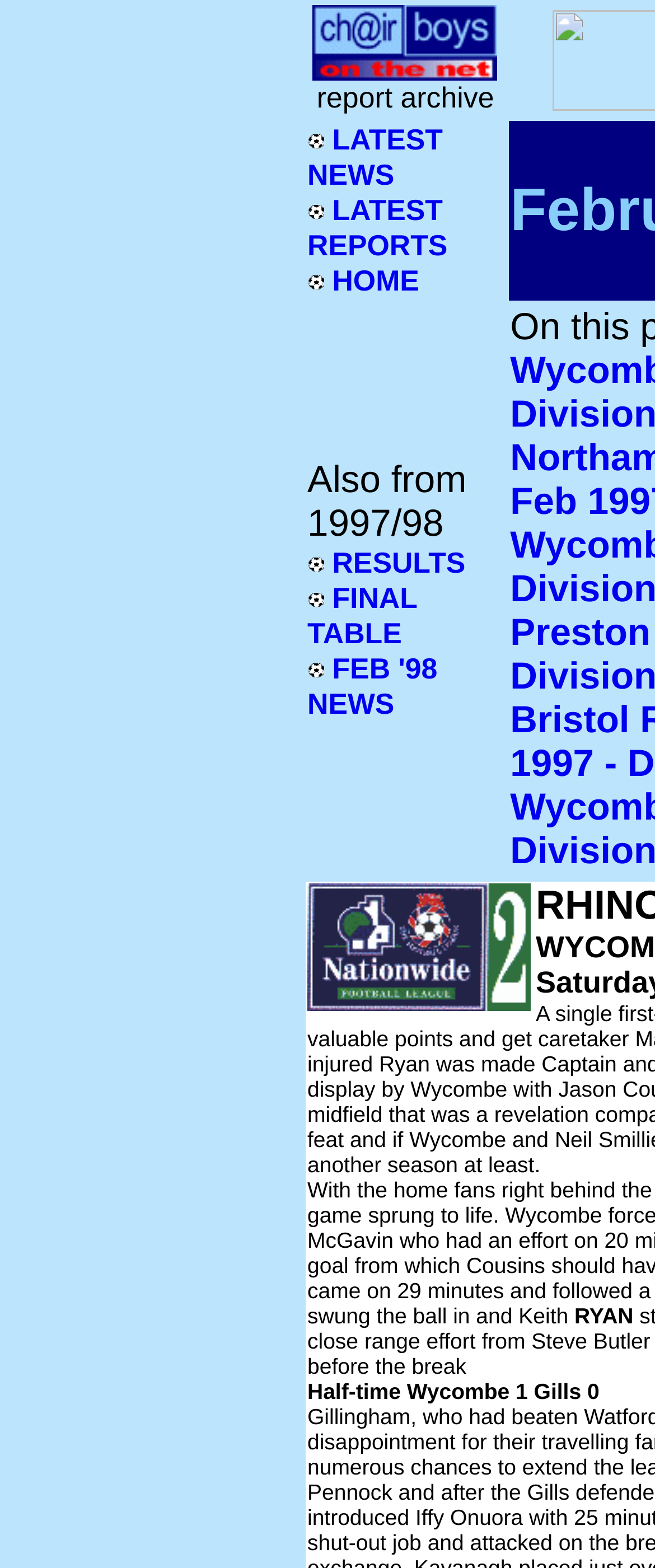Using the provided element description "Mold Inspection Services", determine the bounding box coordinates of the UI element.

None